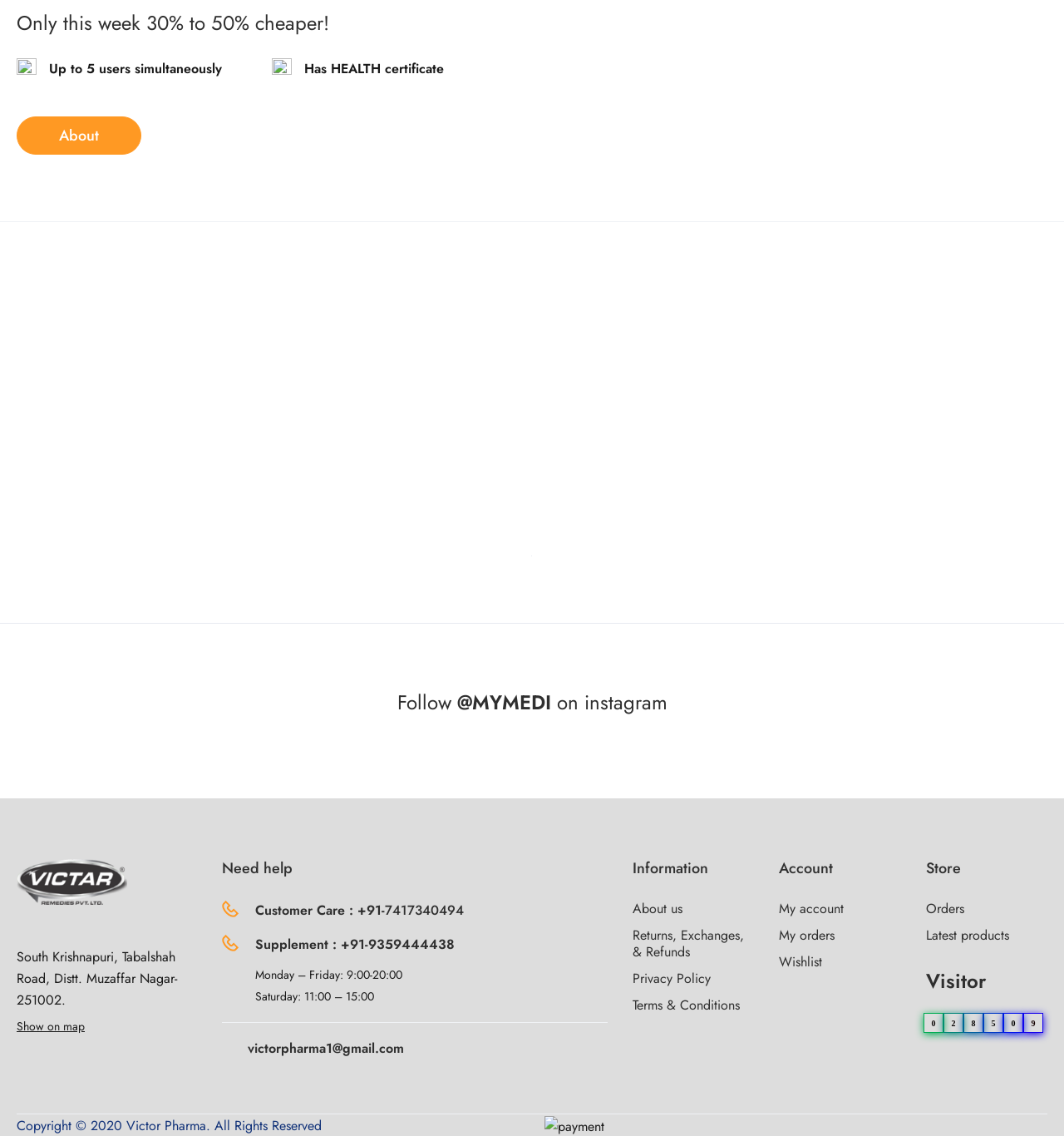Please respond to the question with a concise word or phrase:
What is the customer care phone number?

+91-7417340494